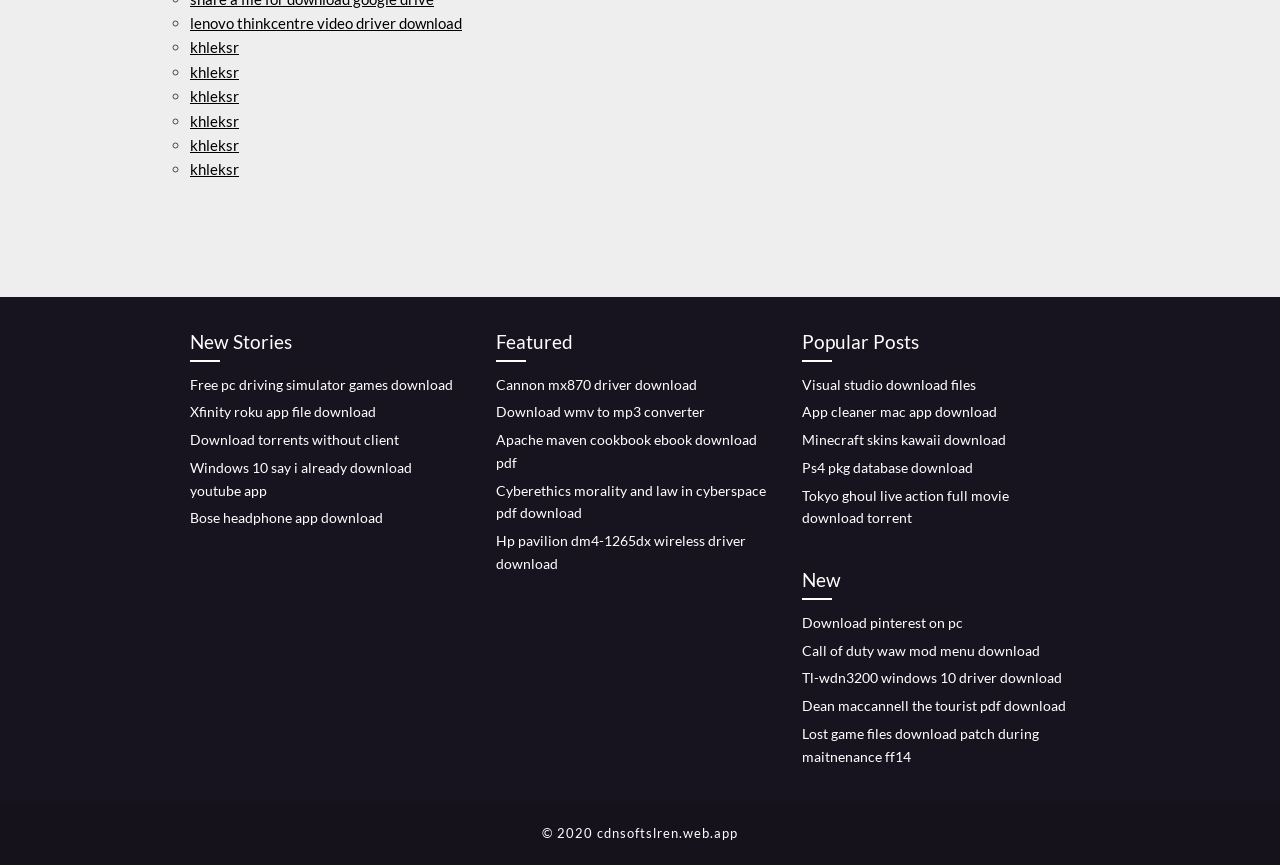Locate the bounding box coordinates of the area you need to click to fulfill this instruction: 'download visual studio files'. The coordinates must be in the form of four float numbers ranging from 0 to 1: [left, top, right, bottom].

[0.627, 0.434, 0.762, 0.454]